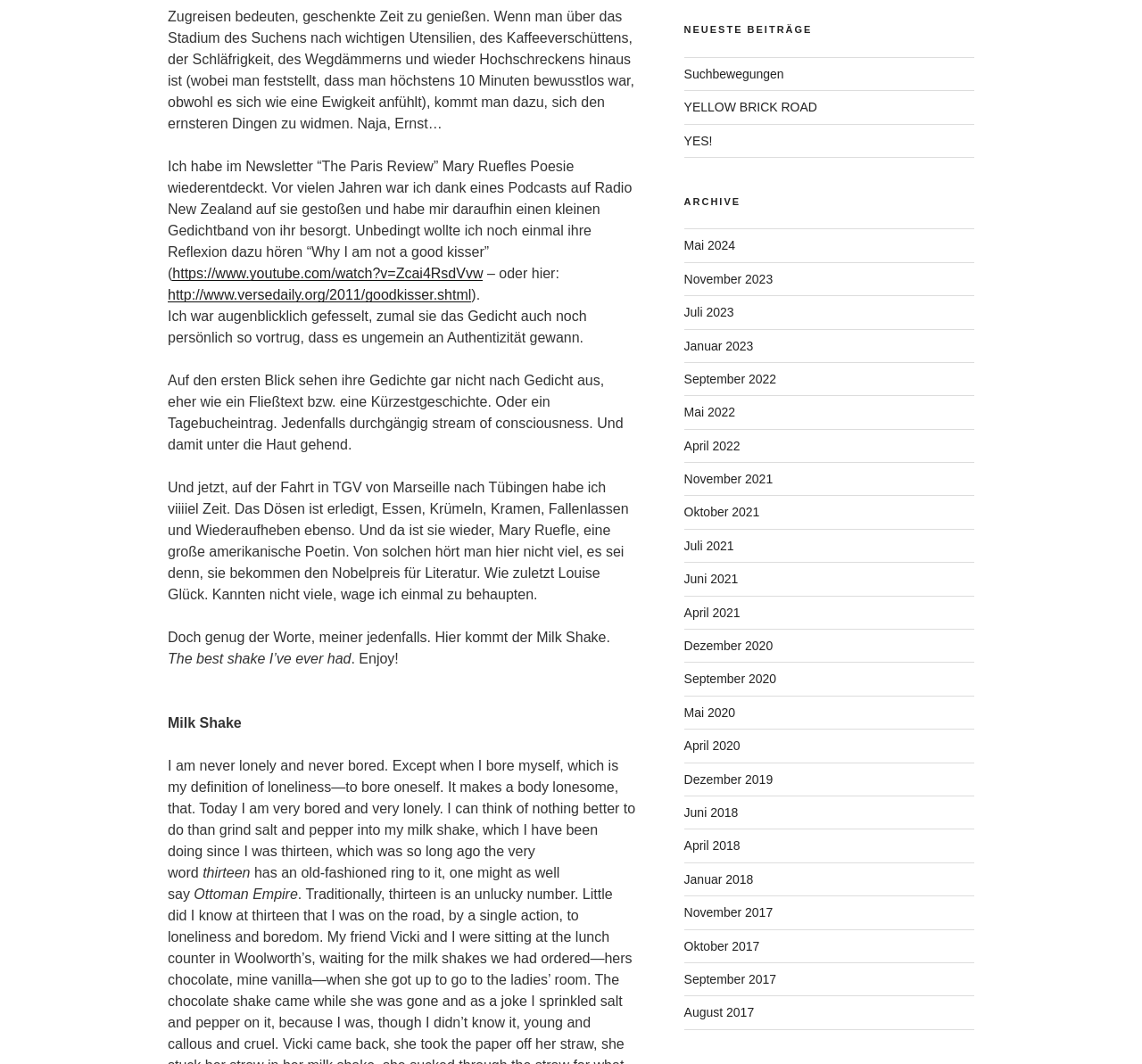Determine the bounding box coordinates for the clickable element to execute this instruction: "Click on the link to watch the YouTube video". Provide the coordinates as four float numbers between 0 and 1, i.e., [left, top, right, bottom].

[0.151, 0.25, 0.423, 0.264]